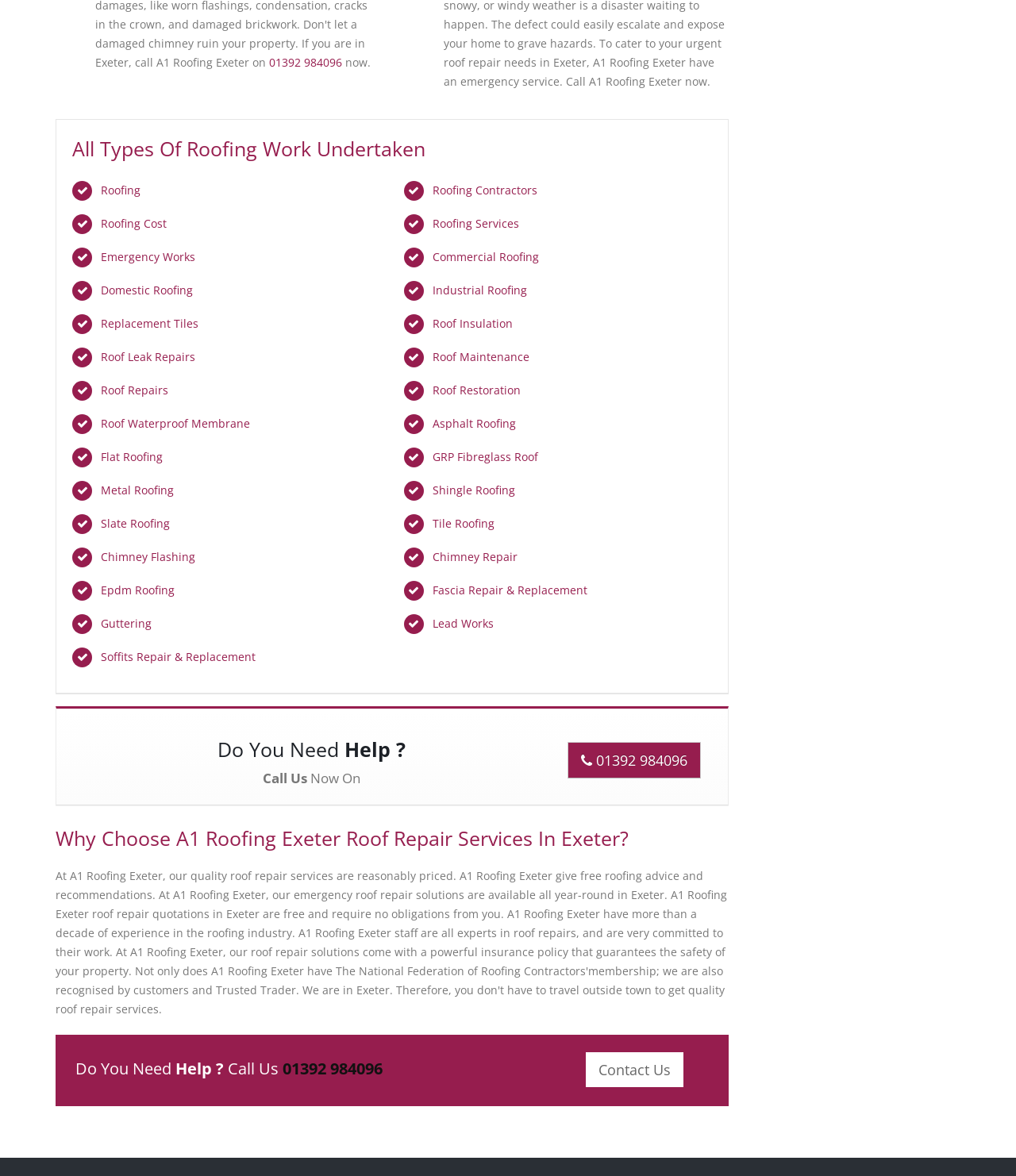Respond to the question below with a single word or phrase:
What is the purpose of the webpage?

Roofing services